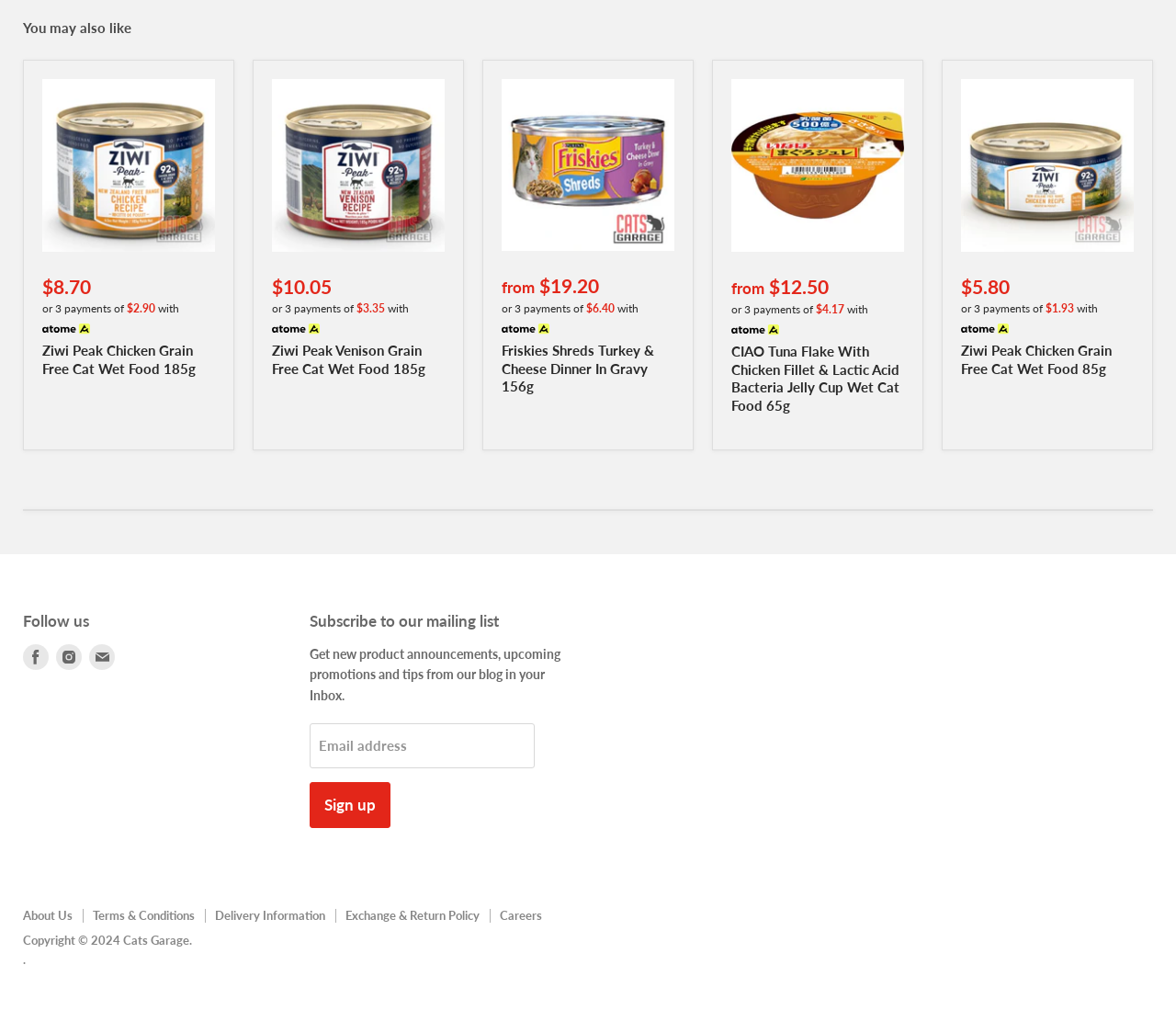Please identify the coordinates of the bounding box for the clickable region that will accomplish this instruction: "Click on the 'About Us' link in the footer".

[0.02, 0.899, 0.062, 0.914]